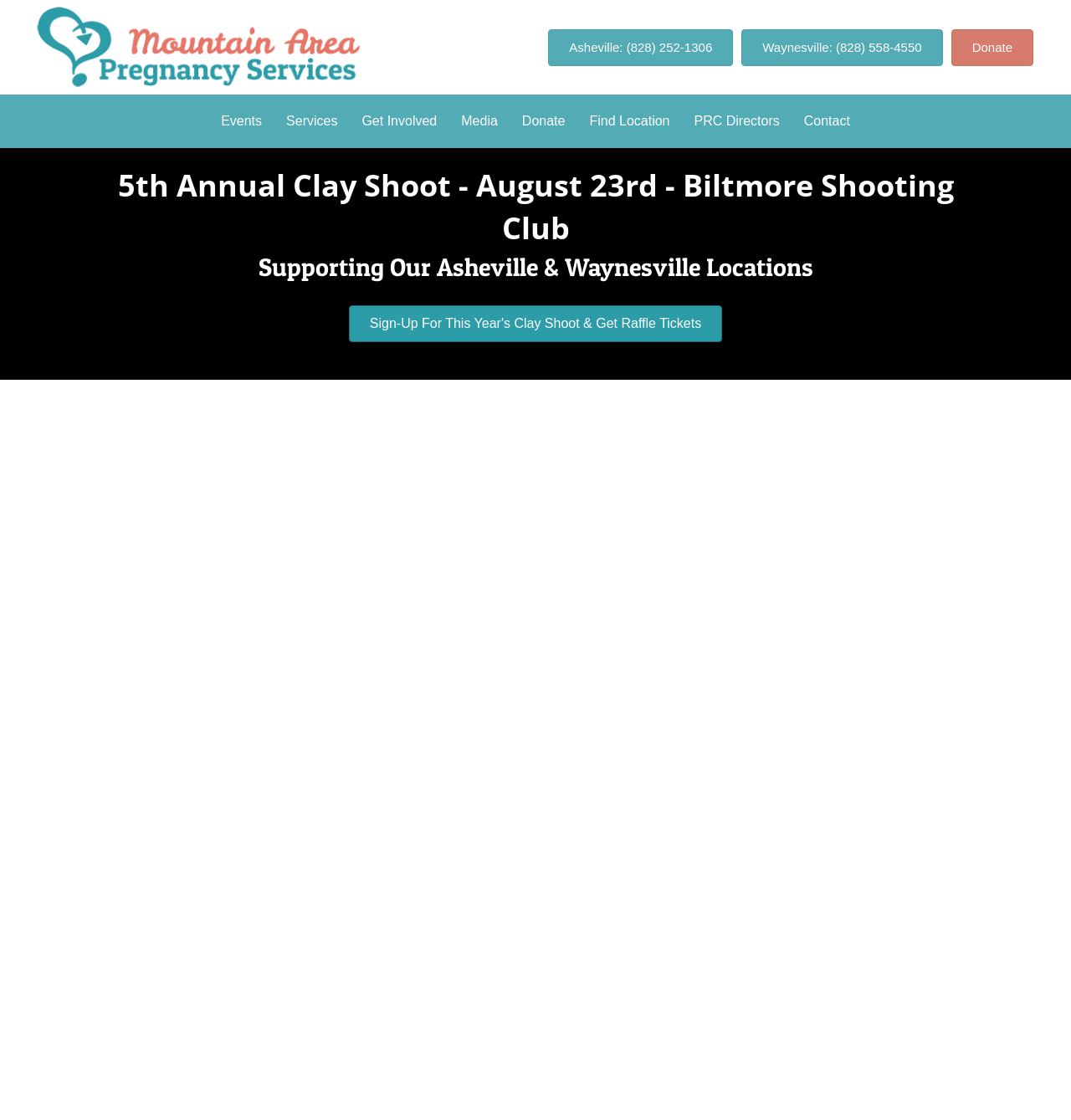Explain the webpage in detail.

The webpage is about the 5th Annual Clay Shoot event organized by Mountain Area Pregnancy Services. At the top left corner, there is a link to "maps" accompanied by a small image. Below this, there is a group of links providing contact information for Asheville and Waynesville locations, as well as a "Donate" link.

On the top navigation bar, there are several links to different sections of the website, including "Events", "Services", "Get Involved", "Media", "Donate", "Find Location", "PRC Directors", and "Contact". 

The main content of the webpage is focused on the Clay Shoot event. There is a prominent heading announcing the 5th Annual Clay Shoot, which will take place on August 23rd at the Biltmore Shooting Club, supporting the Asheville and Waynesville locations. Below this heading, there is a call-to-action link to sign up for the event and purchase raffle tickets.